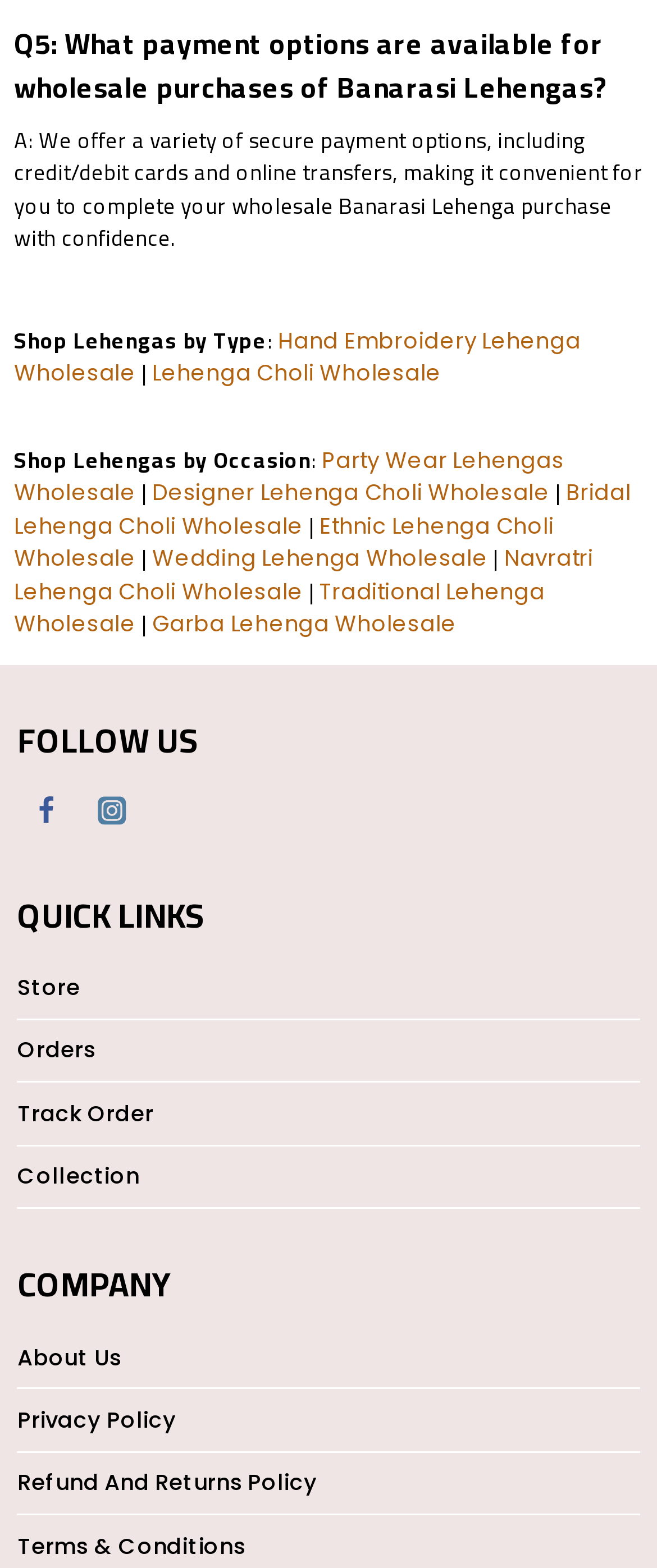Provide the bounding box coordinates of the HTML element described by the text: "Track Order". The coordinates should be in the format [left, top, right, bottom] with values between 0 and 1.

[0.027, 0.691, 0.973, 0.731]